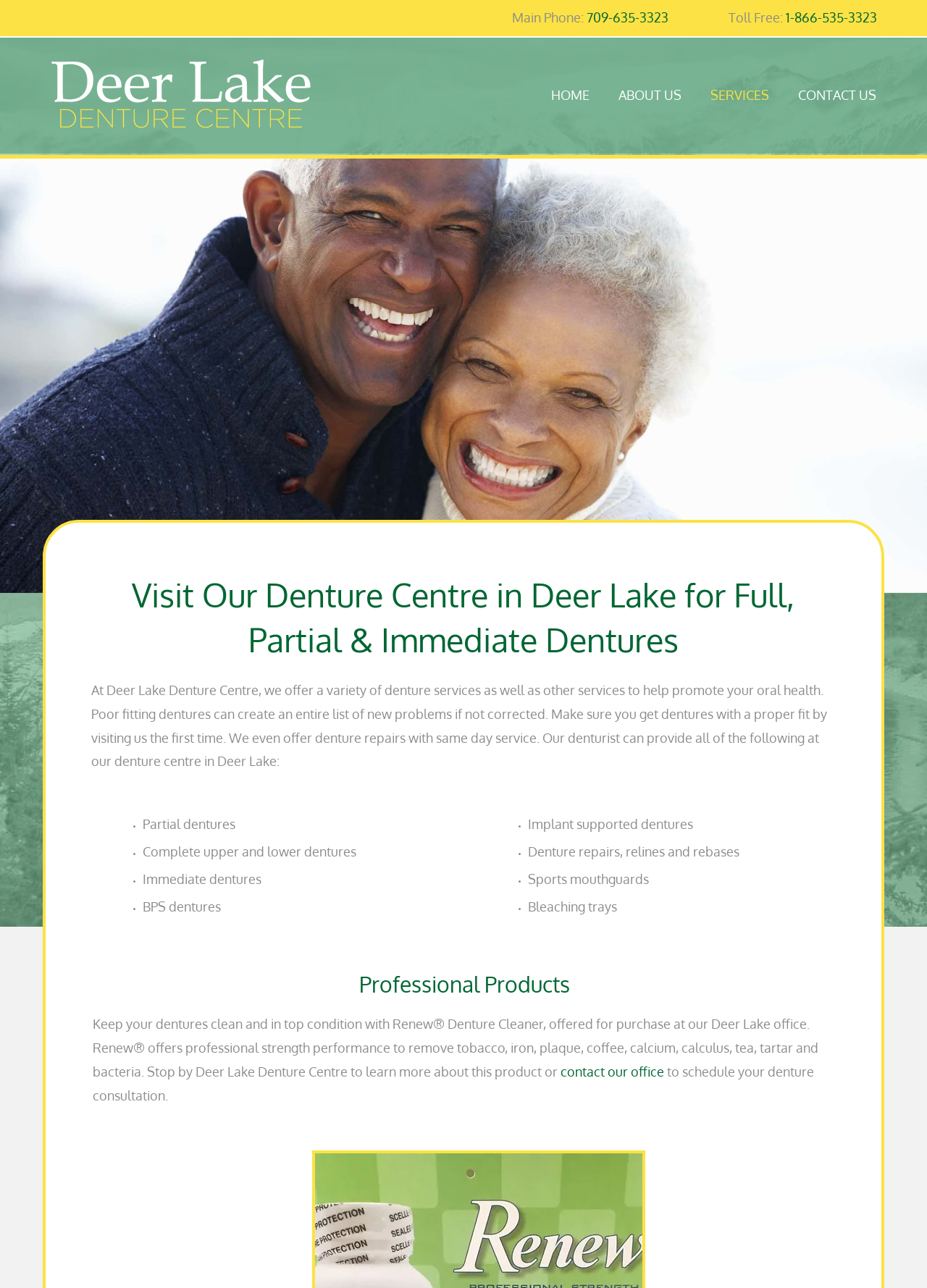Locate the bounding box coordinates for the element described below: "ABOUT US". The coordinates must be four float values between 0 and 1, formatted as [left, top, right, bottom].

[0.652, 0.06, 0.751, 0.088]